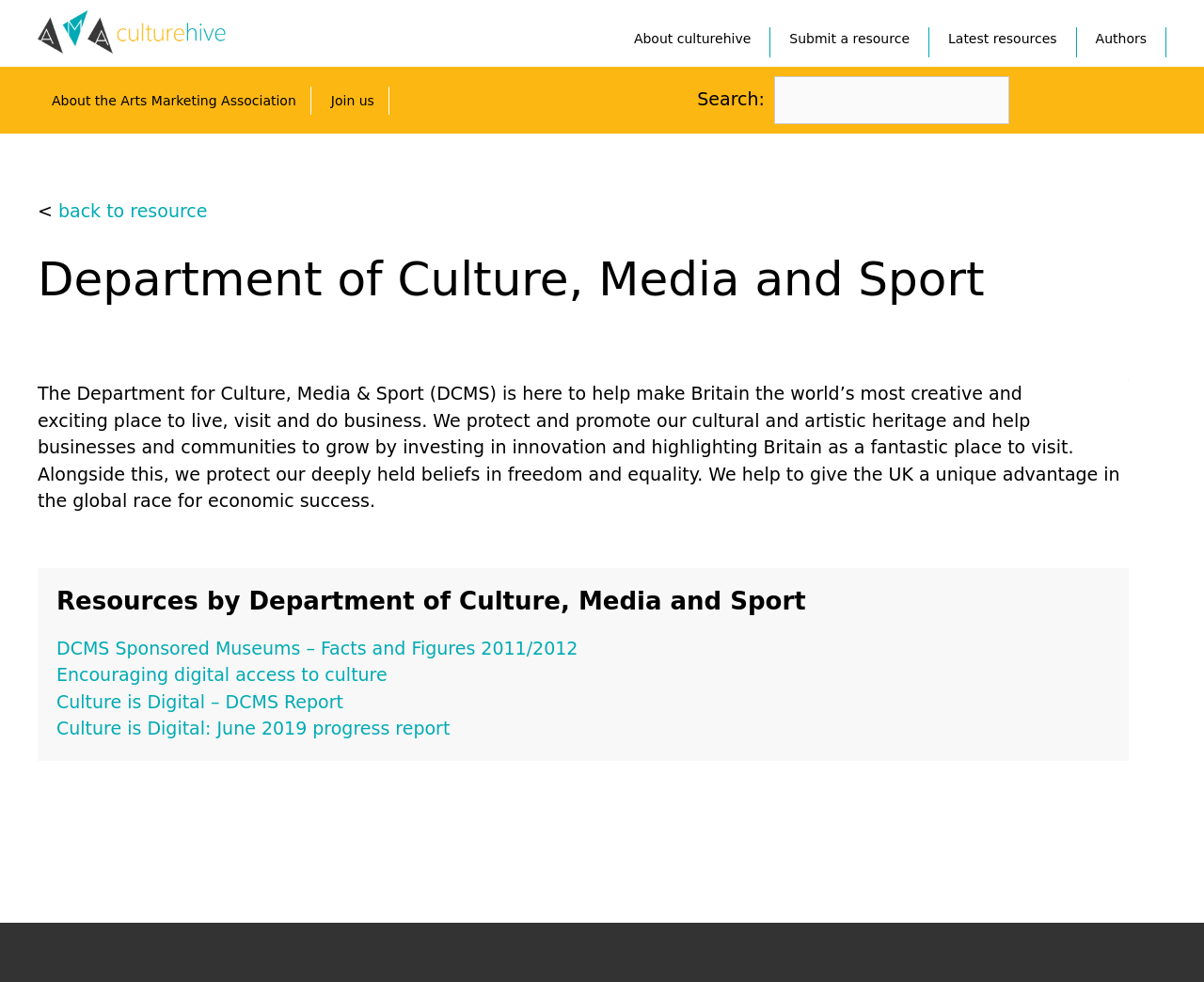How many links are there in the resource section?
Analyze the image and deliver a detailed answer to the question.

I counted the number of link elements that are children of the article section, and found four links: 'DCMS Sponsored Museums – Facts and Figures 2011/2012', 'Encouraging digital access to culture', 'Culture is Digital – DCMS Report', and 'Culture is Digital: June 2019 progress report'.